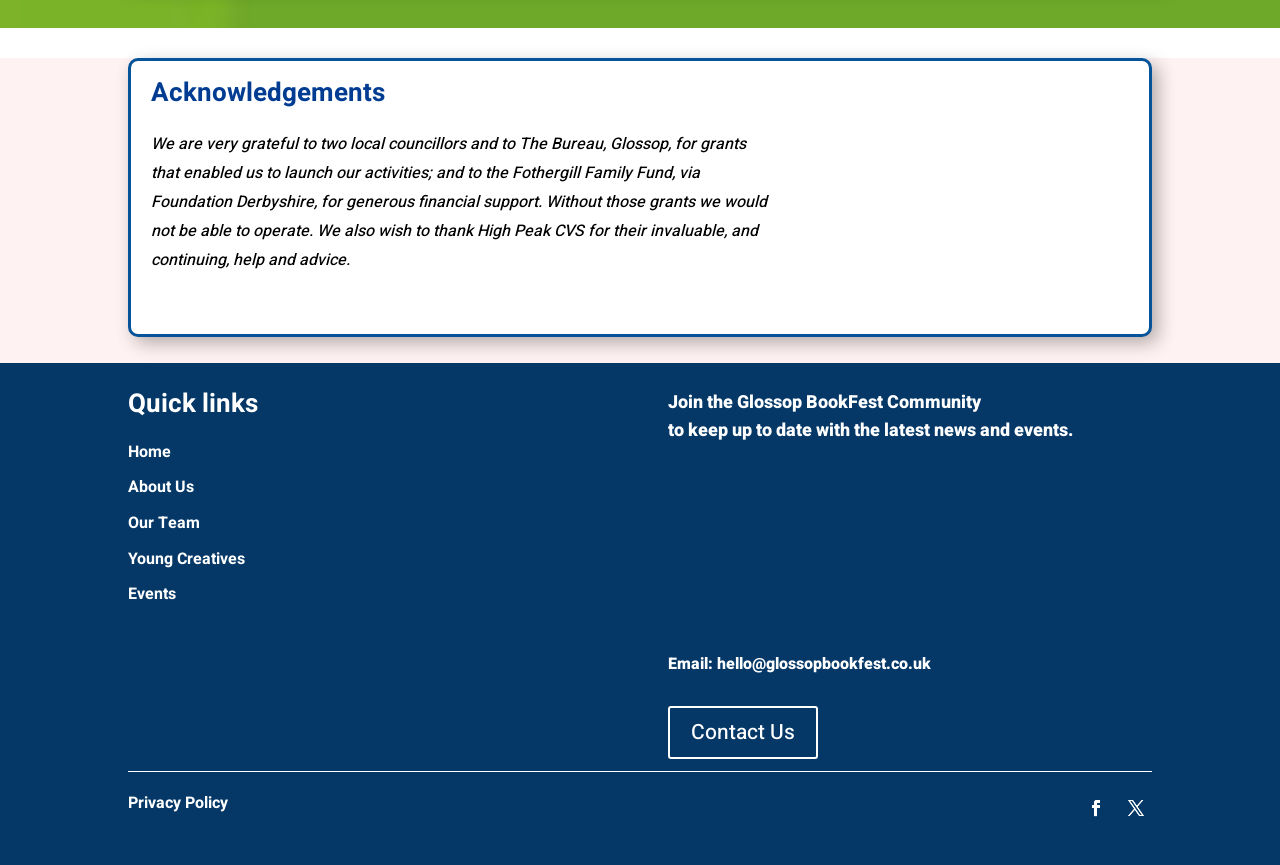What is the organization grateful to?
Please use the image to provide a one-word or short phrase answer.

councillors and The Bureau